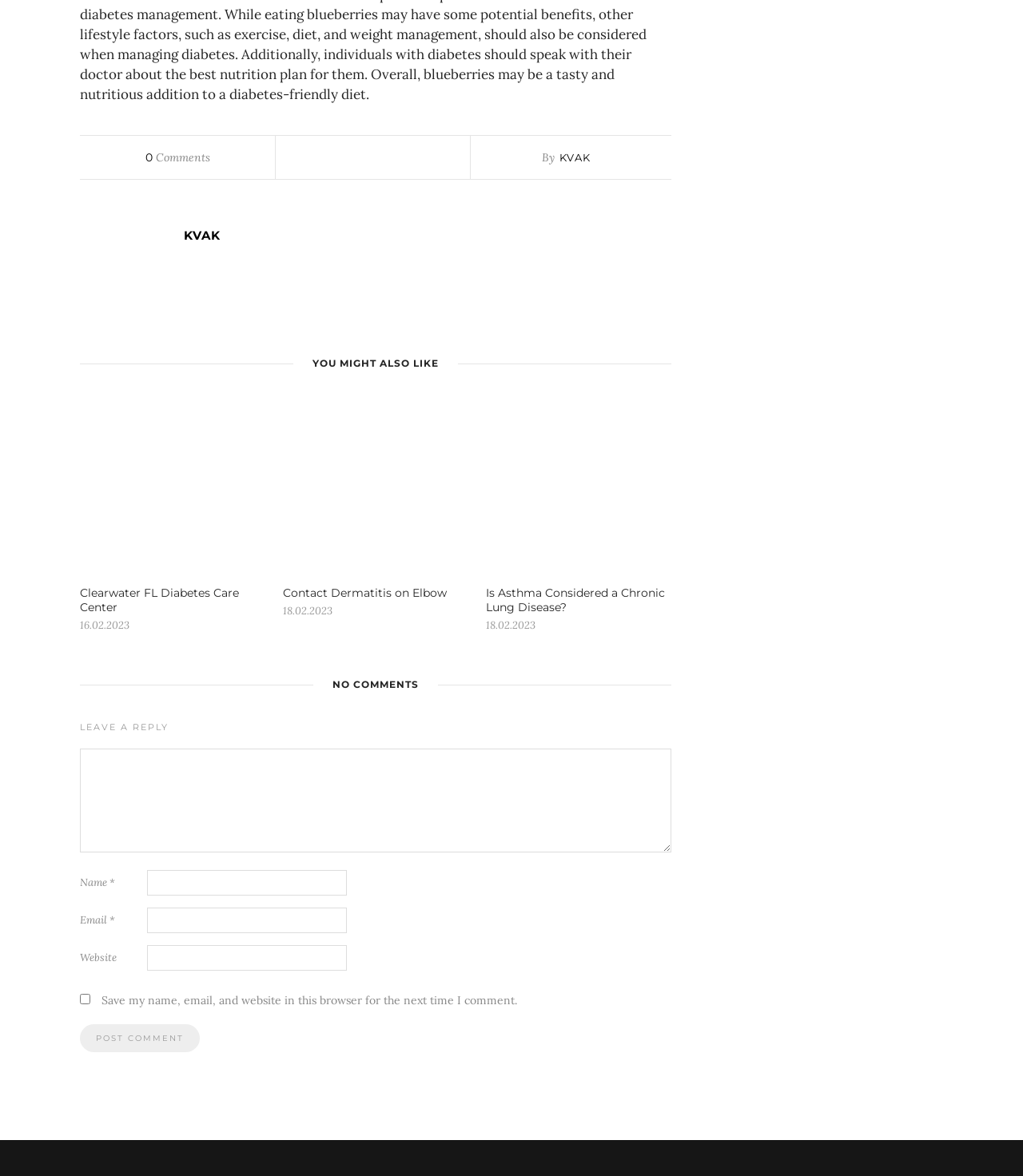Identify the bounding box coordinates of the region I need to click to complete this instruction: "Enter your name".

[0.144, 0.74, 0.339, 0.762]